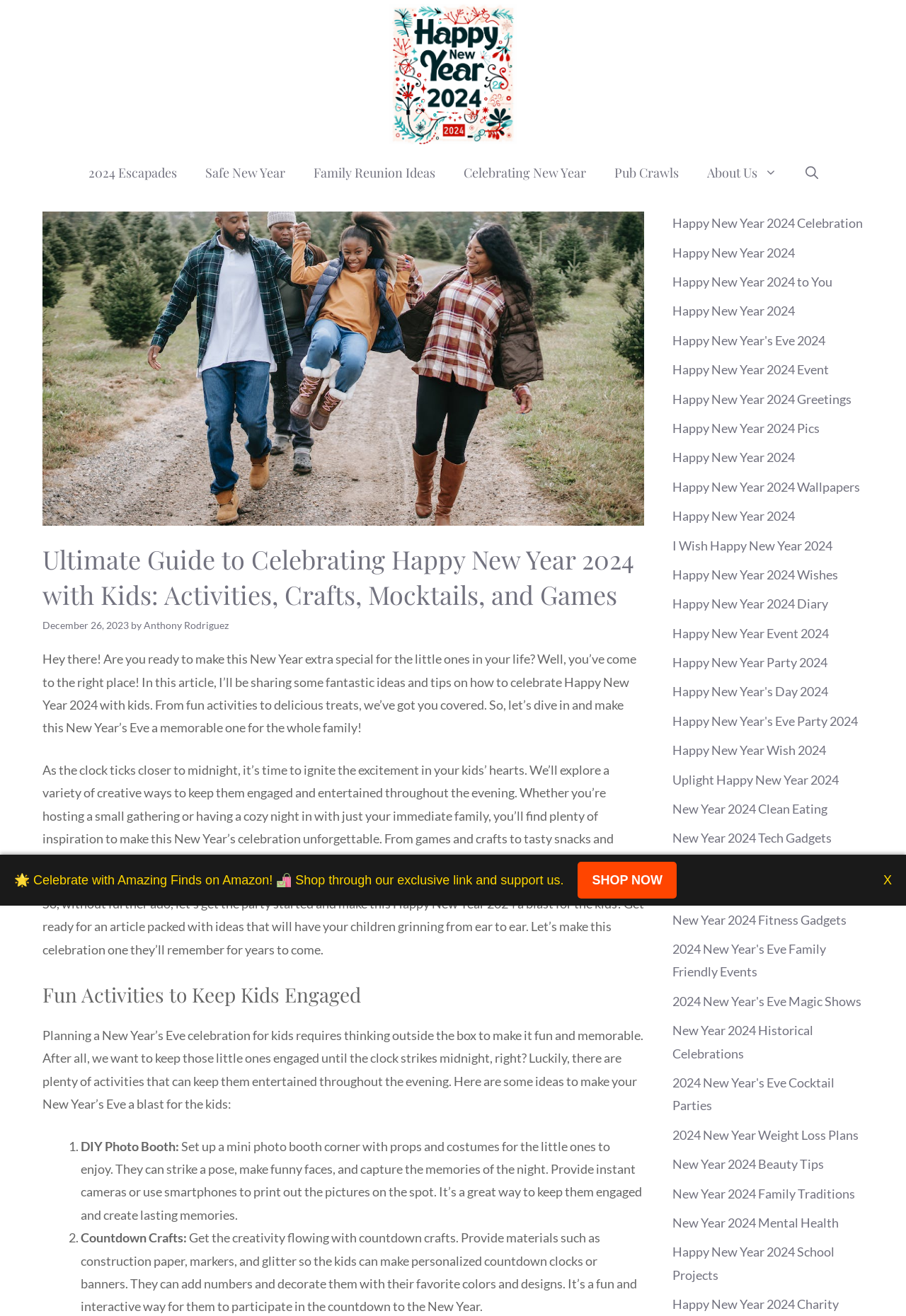Please provide the bounding box coordinate of the region that matches the element description: Pub Crawls. Coordinates should be in the format (top-left x, top-left y, bottom-right x, bottom-right y) and all values should be between 0 and 1.

[0.662, 0.112, 0.764, 0.15]